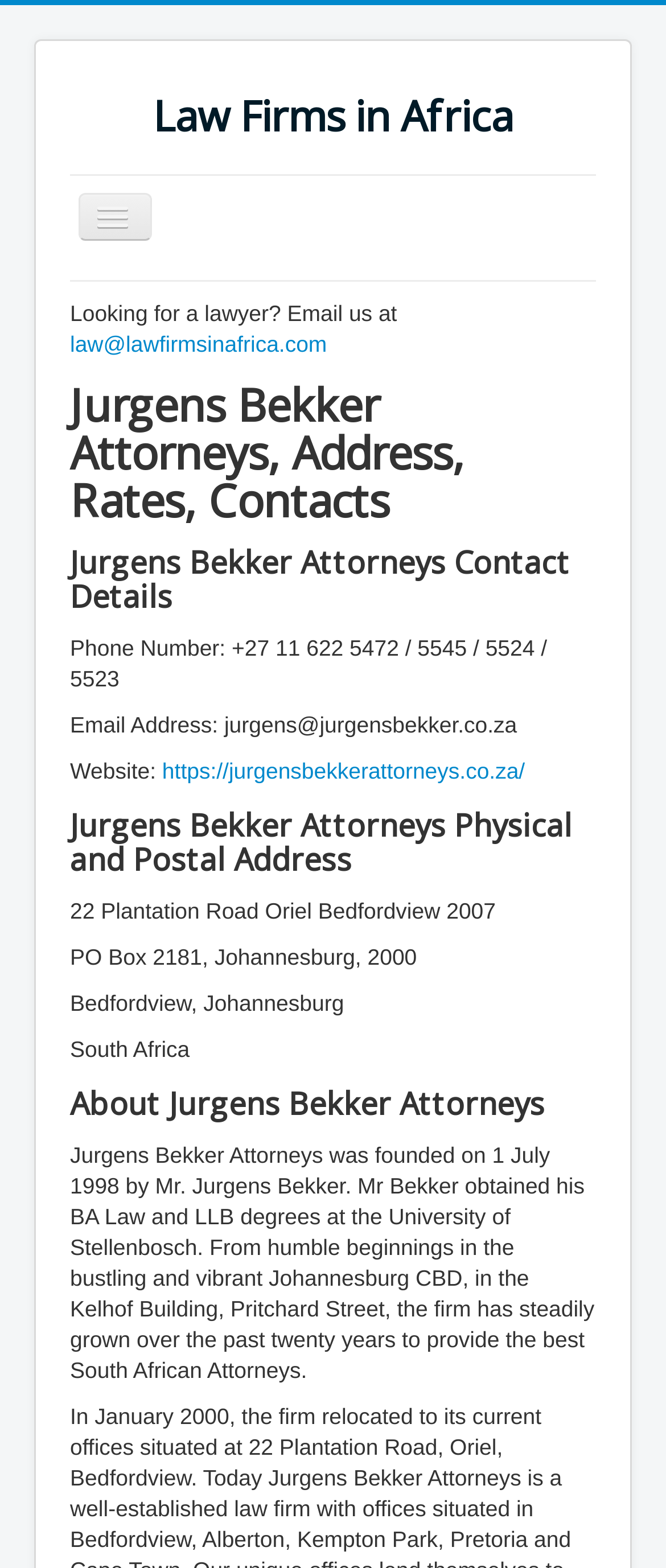Utilize the details in the image to give a detailed response to the question: What is the website of Jurgens Bekker Attorneys?

I found the website by looking at the contact details section of the webpage, where it is listed as 'Website: https://jurgensbekkerattorneys.co.za/'.